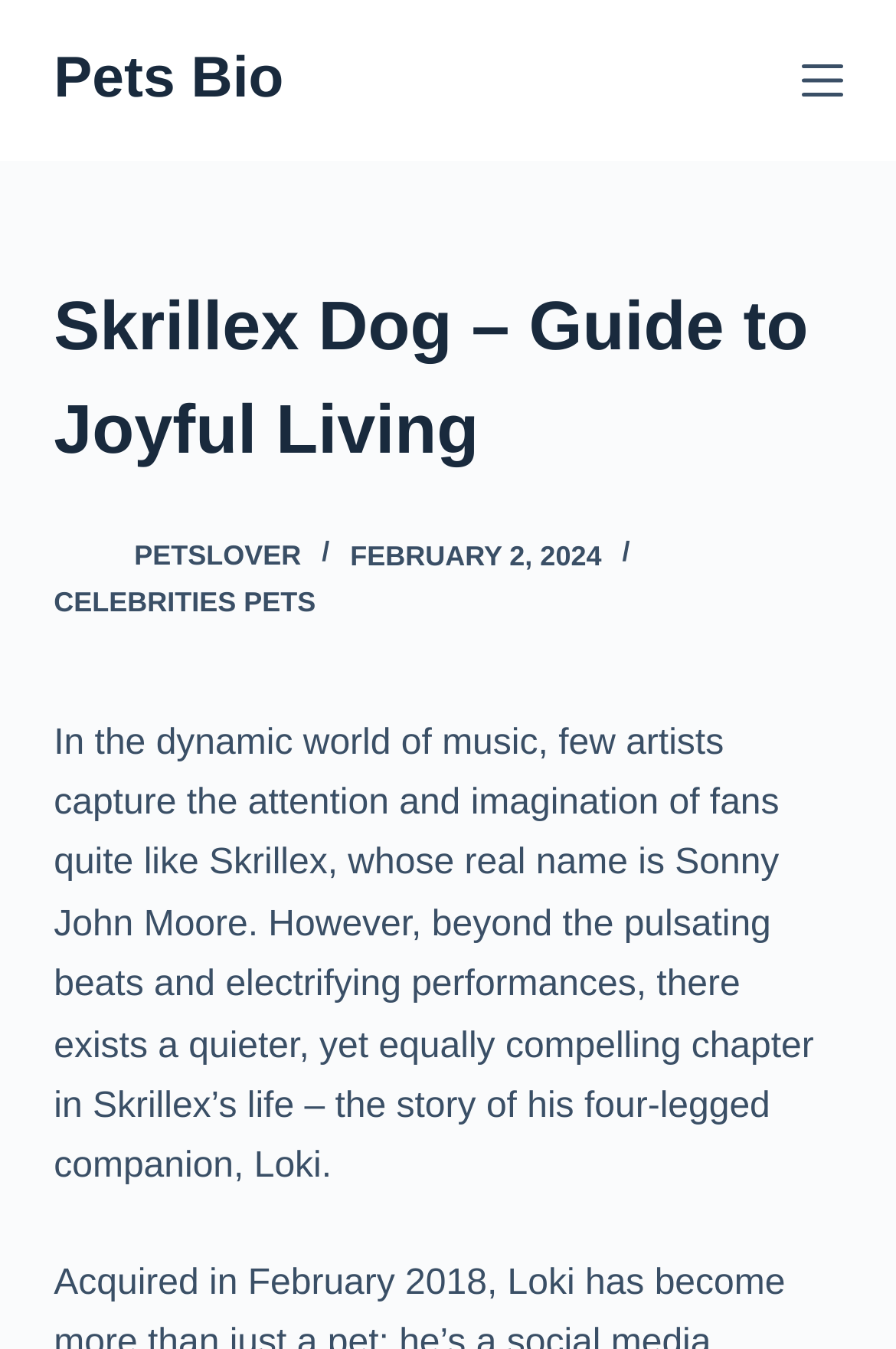Identify the title of the webpage and provide its text content.

Skrillex Dog – Guide to Joyful Living